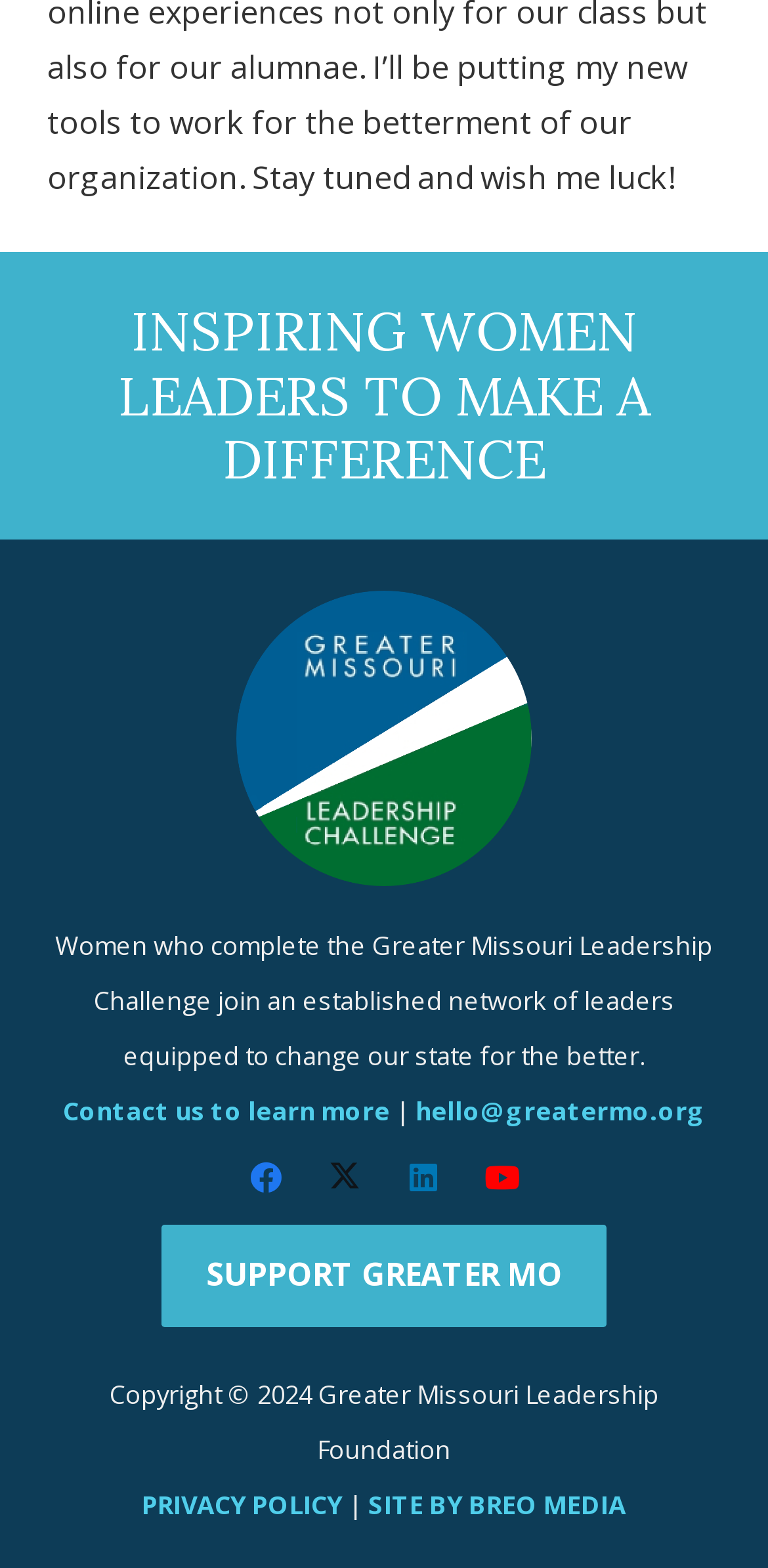Bounding box coordinates are given in the format (top-left x, top-left y, bottom-right x, bottom-right y). All values should be floating point numbers between 0 and 1. Provide the bounding box coordinate for the UI element described as: hello@greatermo.org

[0.541, 0.697, 0.918, 0.719]